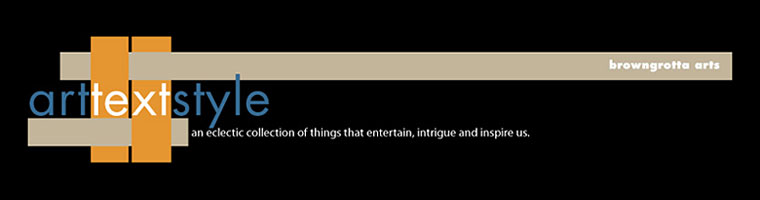Give a thorough explanation of the elements present in the image.

This image showcases the logo and branding for "arttextstyle," a platform dedicated to celebrating and sharing an eclectic collection of artistic and cultural insights. The logo features a modern design with intertwining elements in orange and blue hues against a sleek black background, creating a striking visual appeal. Beneath the logo, a tagline reads, "an eclectic collection of things that entertain, intrigue and inspire us," emphasizing the platform's commitment to curating diverse and thought-provoking content. The branding aligns with its affiliation, "browngrotta arts," hinting at a connection to the vibrant world of fine arts and craftsmanship.